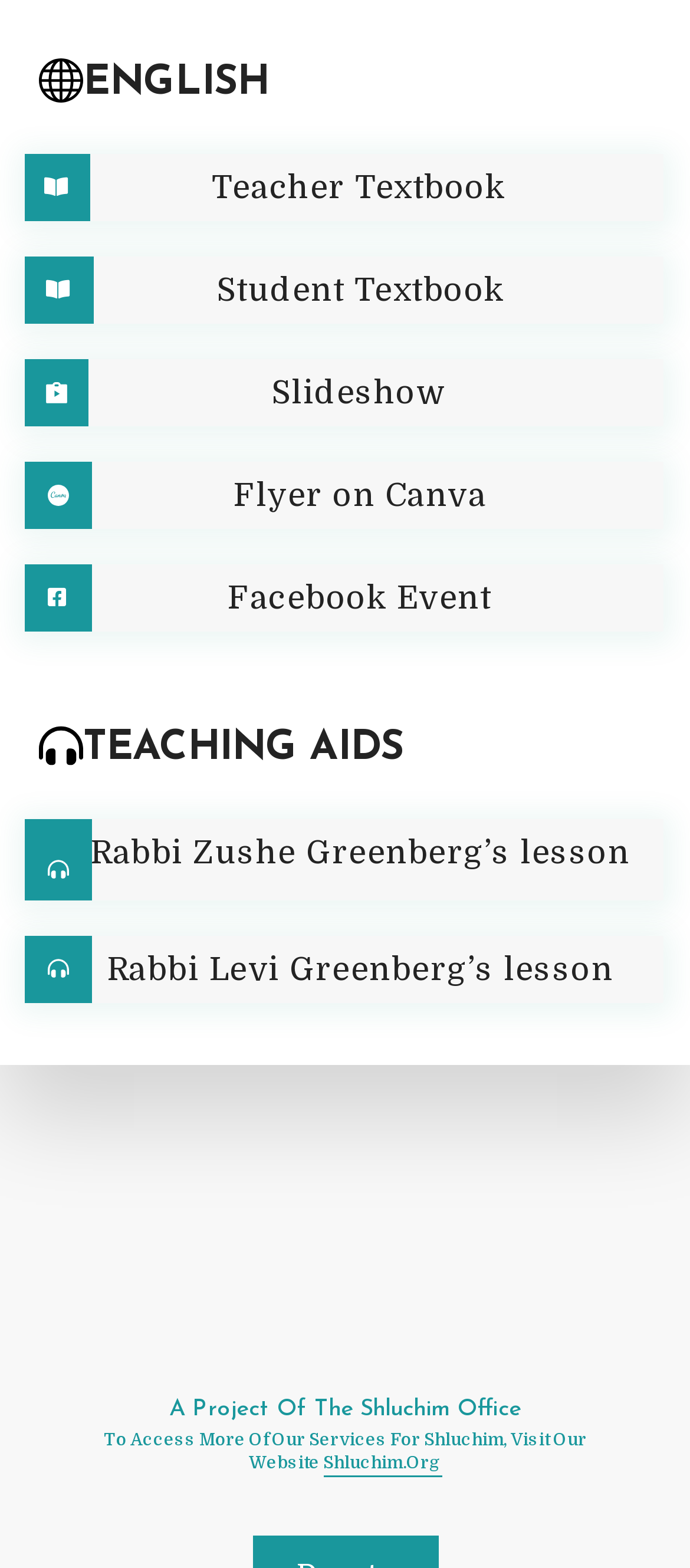Answer this question using a single word or a brief phrase:
What is the URL mentioned at the bottom of the webpage?

Shluchim.Org